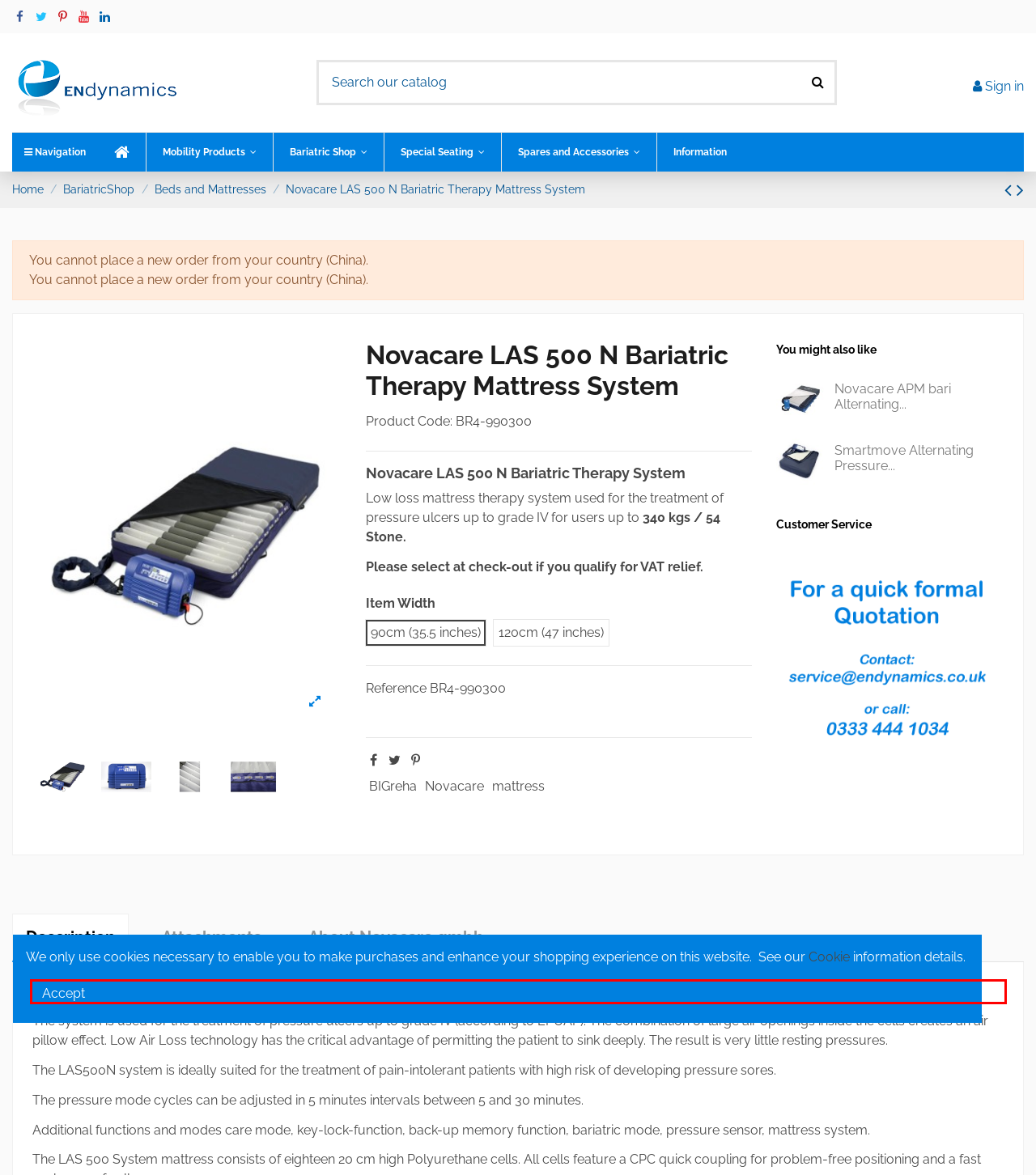You are provided with a screenshot of a webpage that includes a UI element enclosed in a red rectangle. Extract the text content inside this red rectangle.

Due to the special construction of the LAS 500 N mattress, patients weighing up to 340 kg / 54 stone can be supported.